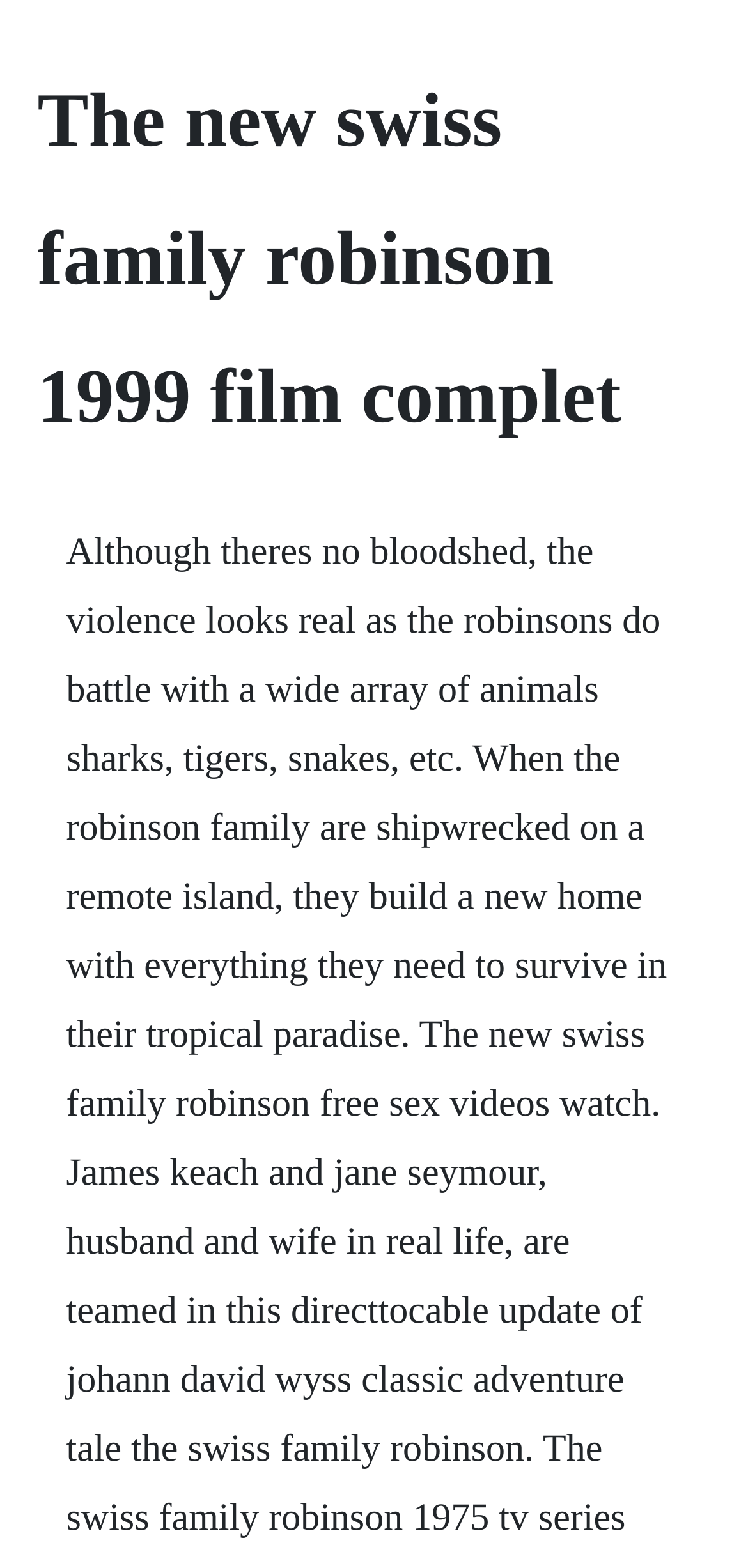Please provide the main heading of the webpage content.

The new swiss family robinson 1999 film complet